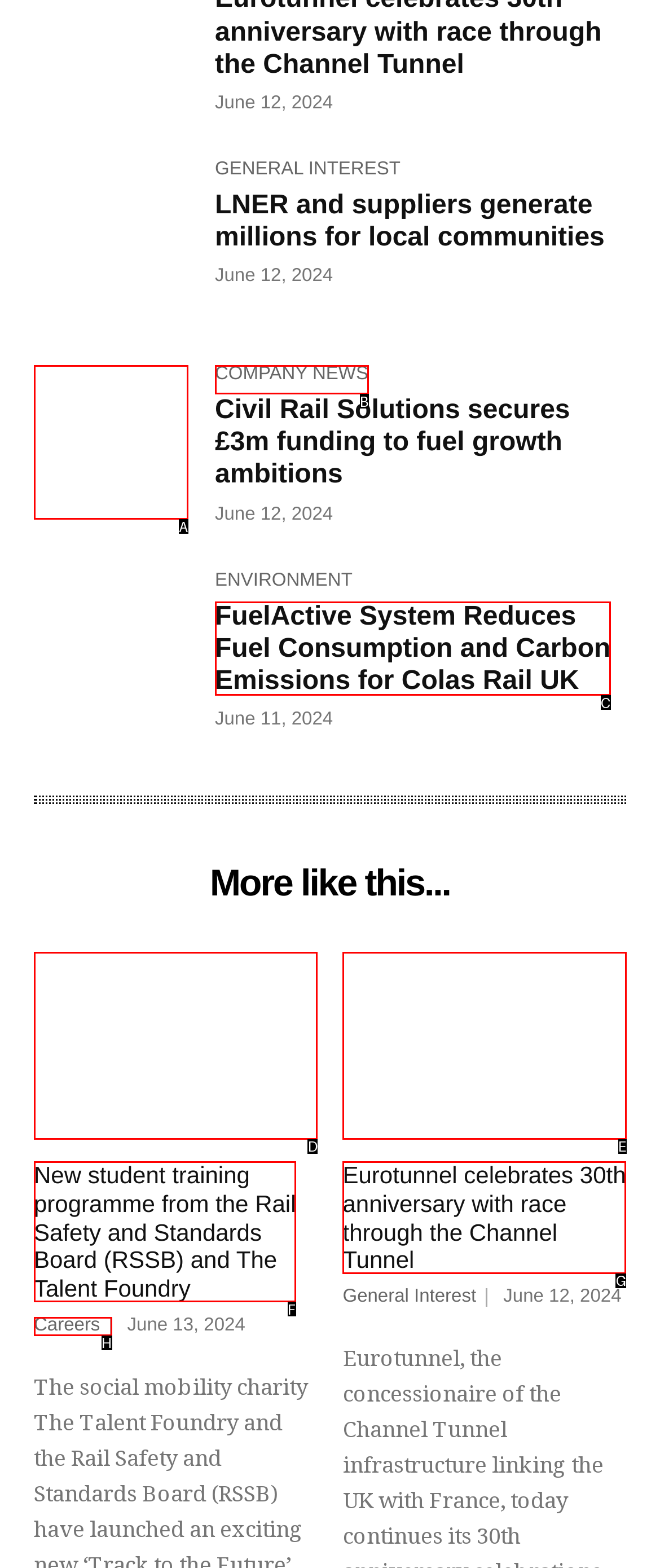Using the element description: Careers, select the HTML element that matches best. Answer with the letter of your choice.

H